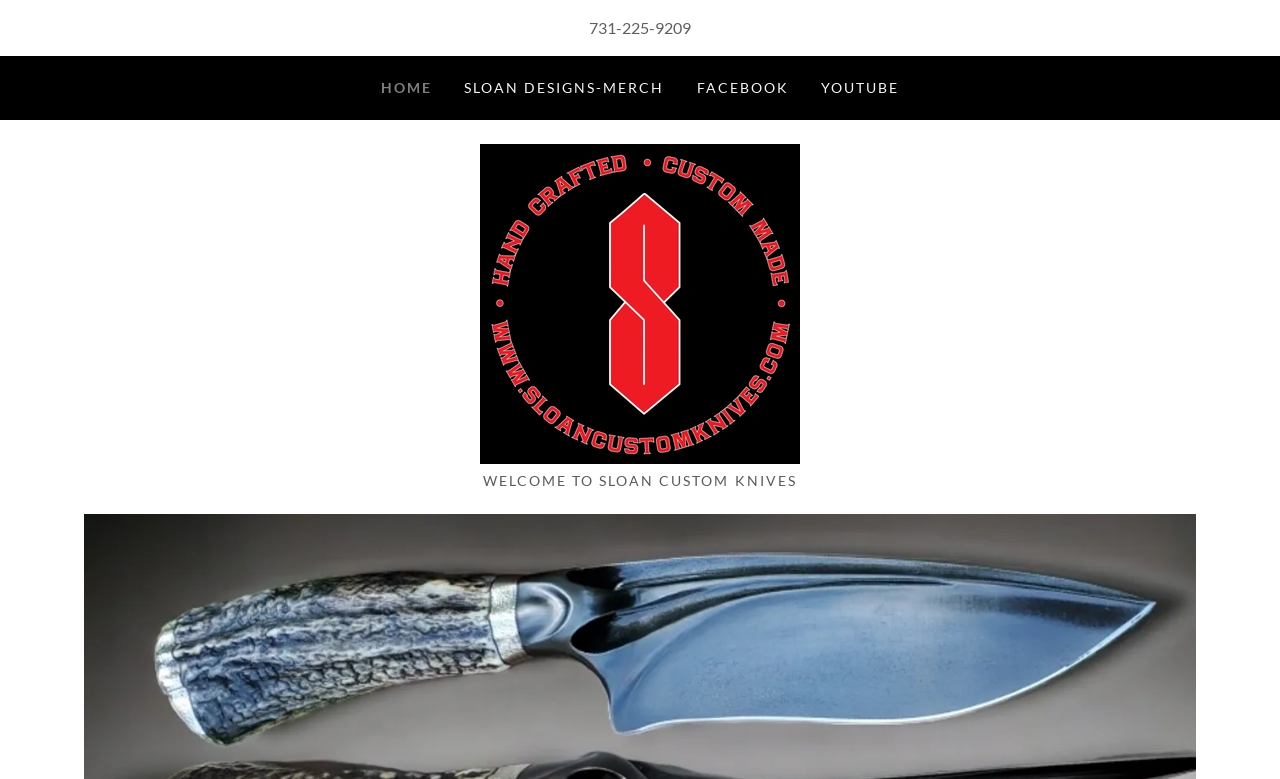Offer an extensive depiction of the webpage and its key elements.

The webpage is about Sloan Custom Knives, a brand that creates handcrafted knives using high-quality materials. At the top left of the page, there is a phone number "731-225-9209" displayed as a link. Next to it, there are four menu links: "HOME", "SLOAN DESIGNS-MERCH", "FACEBOOK", and "YOUTUBE", which are positioned horizontally and take up about a quarter of the page's width.

Below these menu links, there is a prominent logo of Sloan Custom Knives, which is an image that spans about half of the page's width. The logo is accompanied by a link with the same name, which has a popup menu.

Further down the page, there is a heading that reads "WELCOME TO SLOAN CUSTOM KNIVES", which is centered and takes up about two-thirds of the page's width. This heading is likely the main title of the webpage, introducing visitors to the brand and its products.